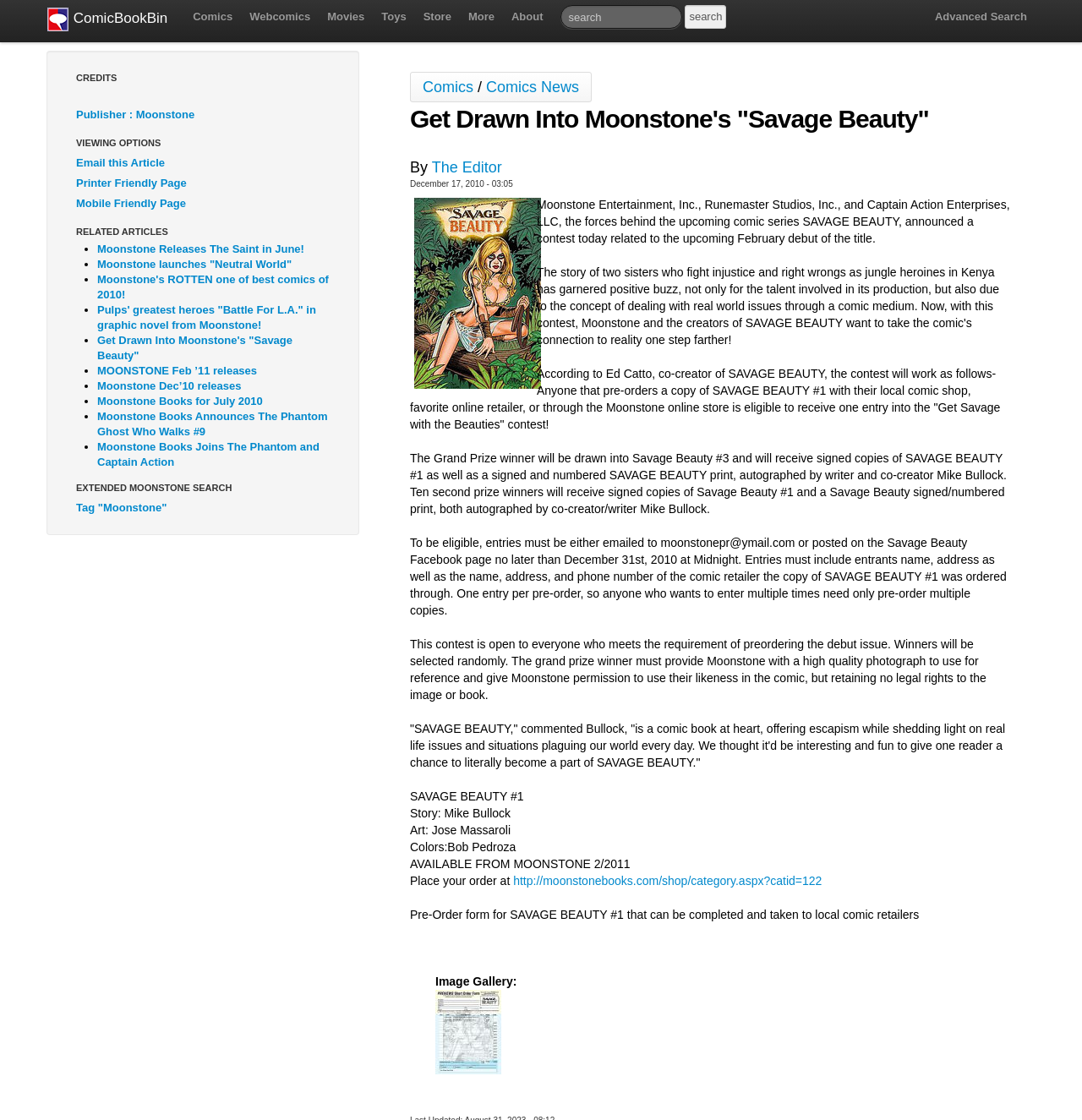What is the deadline for contest entries?
Please provide a comprehensive answer to the question based on the webpage screenshot.

I found the answer by reading the text content of the webpage, specifically the sentence 'To be eligible, entries must be either emailed to moonstonepr@ymail.com or posted on the Savage Beauty Facebook page no later than December 31st, 2010 at Midnight.'